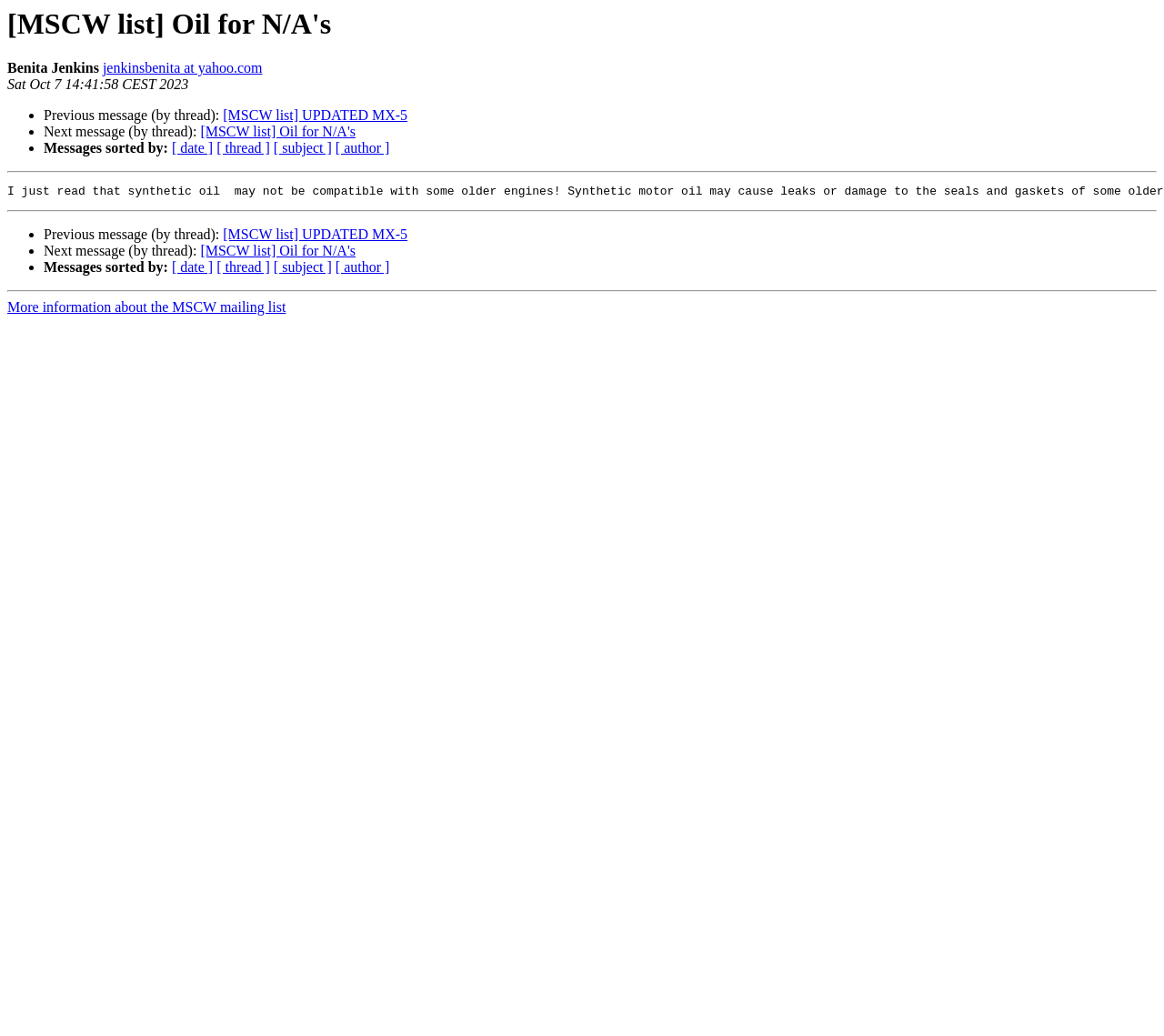Based on the visual content of the image, answer the question thoroughly: How many links are available for sorting messages?

The number of links available for sorting messages can be found by looking at the links '[ date ]', '[ thread ]', '[ subject ]', and '[ author ]' which are located below the message content, indicating the different ways to sort messages.